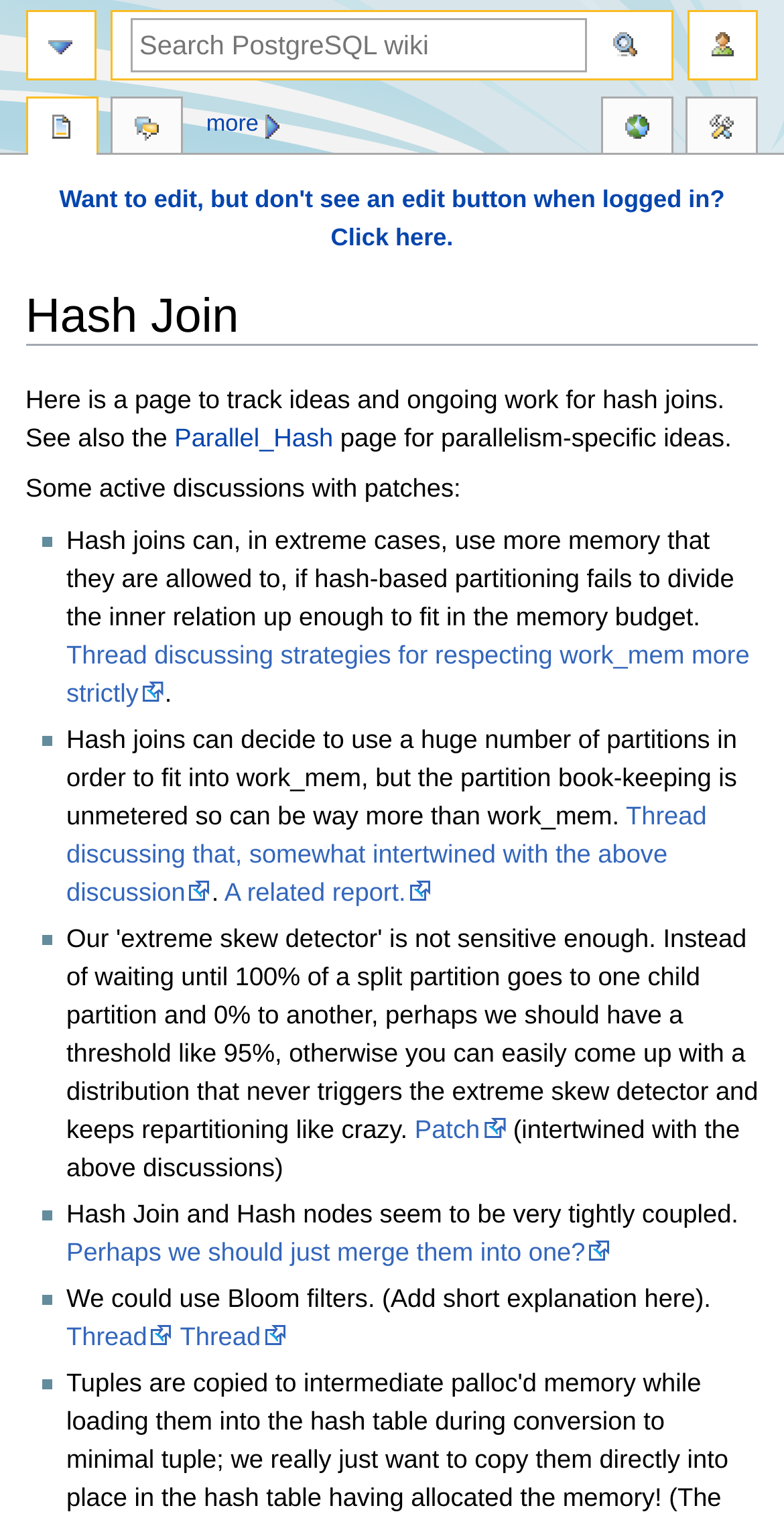Please answer the following question using a single word or phrase: 
What is the main topic of this webpage?

Hash Join